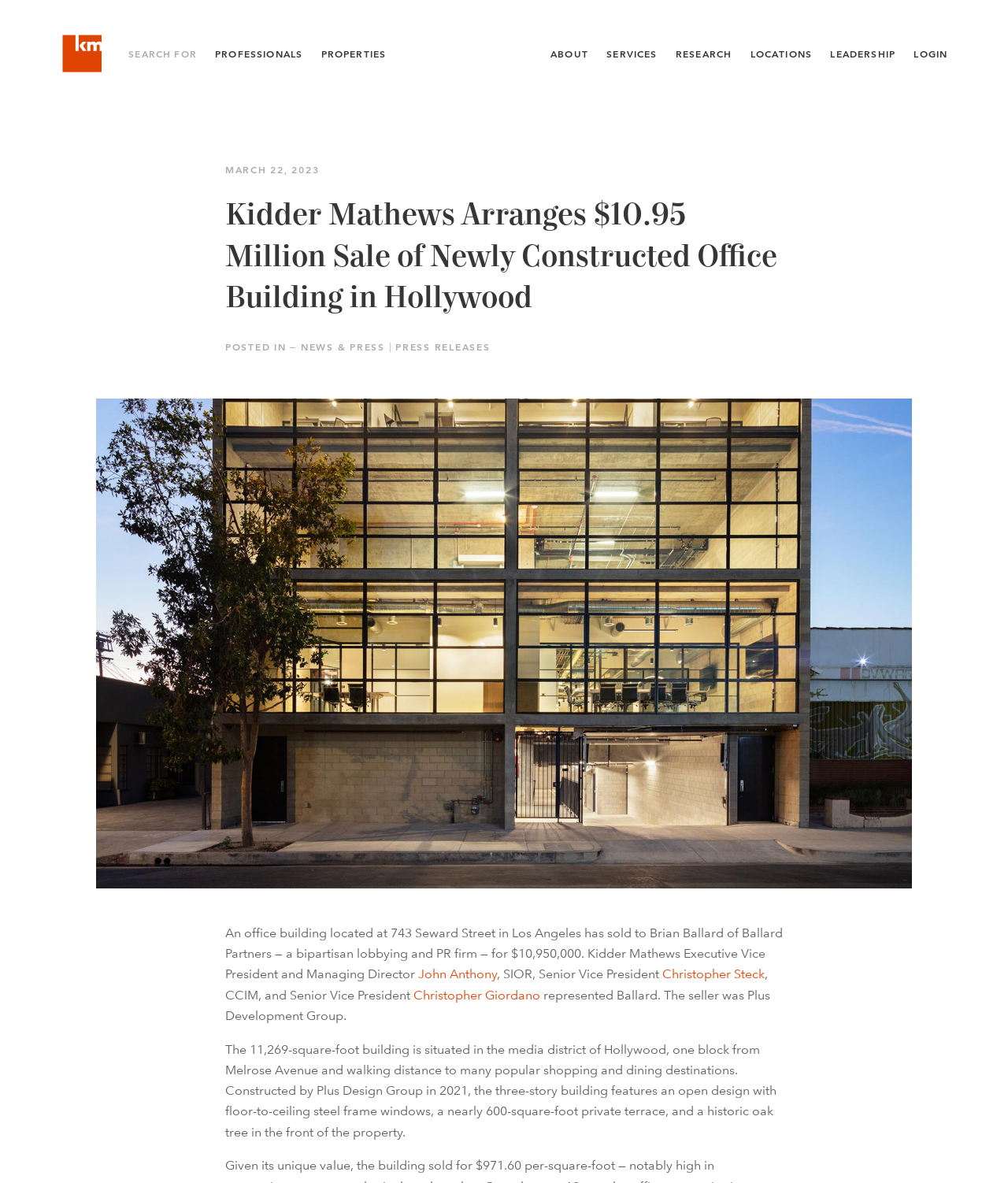In what year was the building constructed?
Please provide a single word or phrase as your answer based on the image.

2021